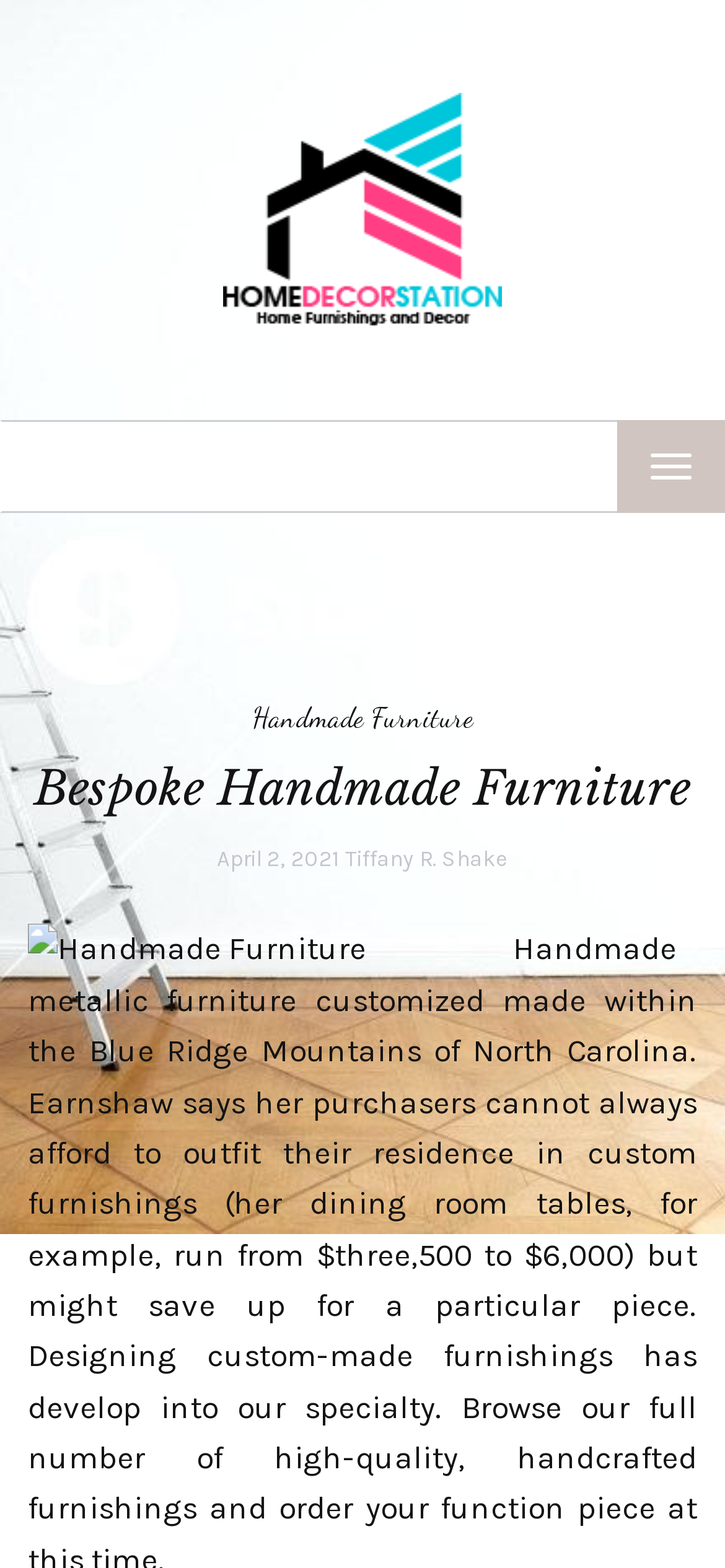Please identify the primary heading on the webpage and return its text.

Bespoke Handmade Furniture